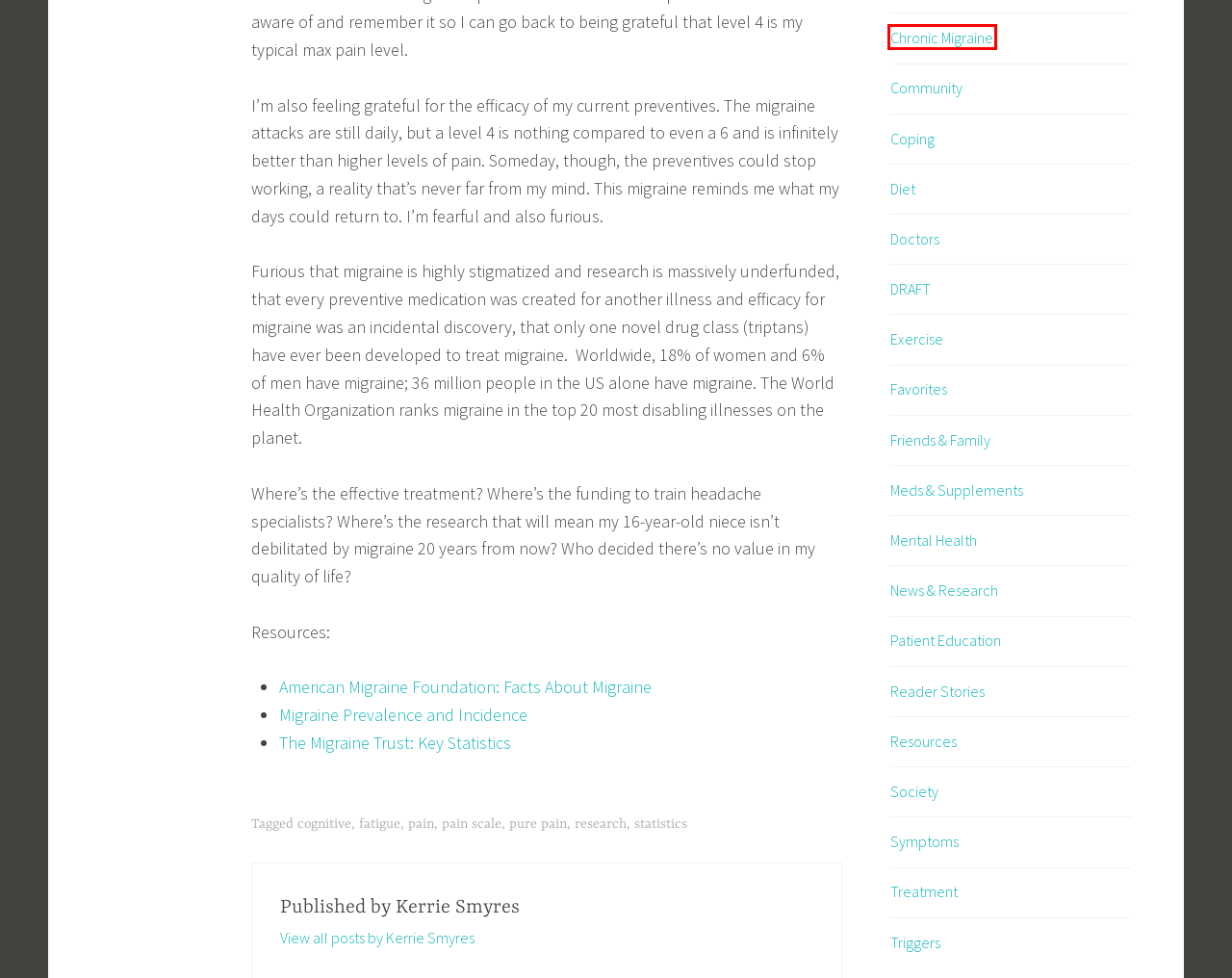Check out the screenshot of a webpage with a red rectangle bounding box. Select the best fitting webpage description that aligns with the new webpage after clicking the element inside the bounding box. Here are the candidates:
A. pain Archives - The Daily Headache
B. Patient Education Archives - The Daily Headache
C. fatigue Archives - The Daily Headache
D. Diet Archives - The Daily Headache
E. Friends & Family Archives - The Daily Headache
F. Reader Stories Archives - The Daily Headache
G. Chronic Migraine Archives - The Daily Headache
H. Resources Archives - The Daily Headache

G